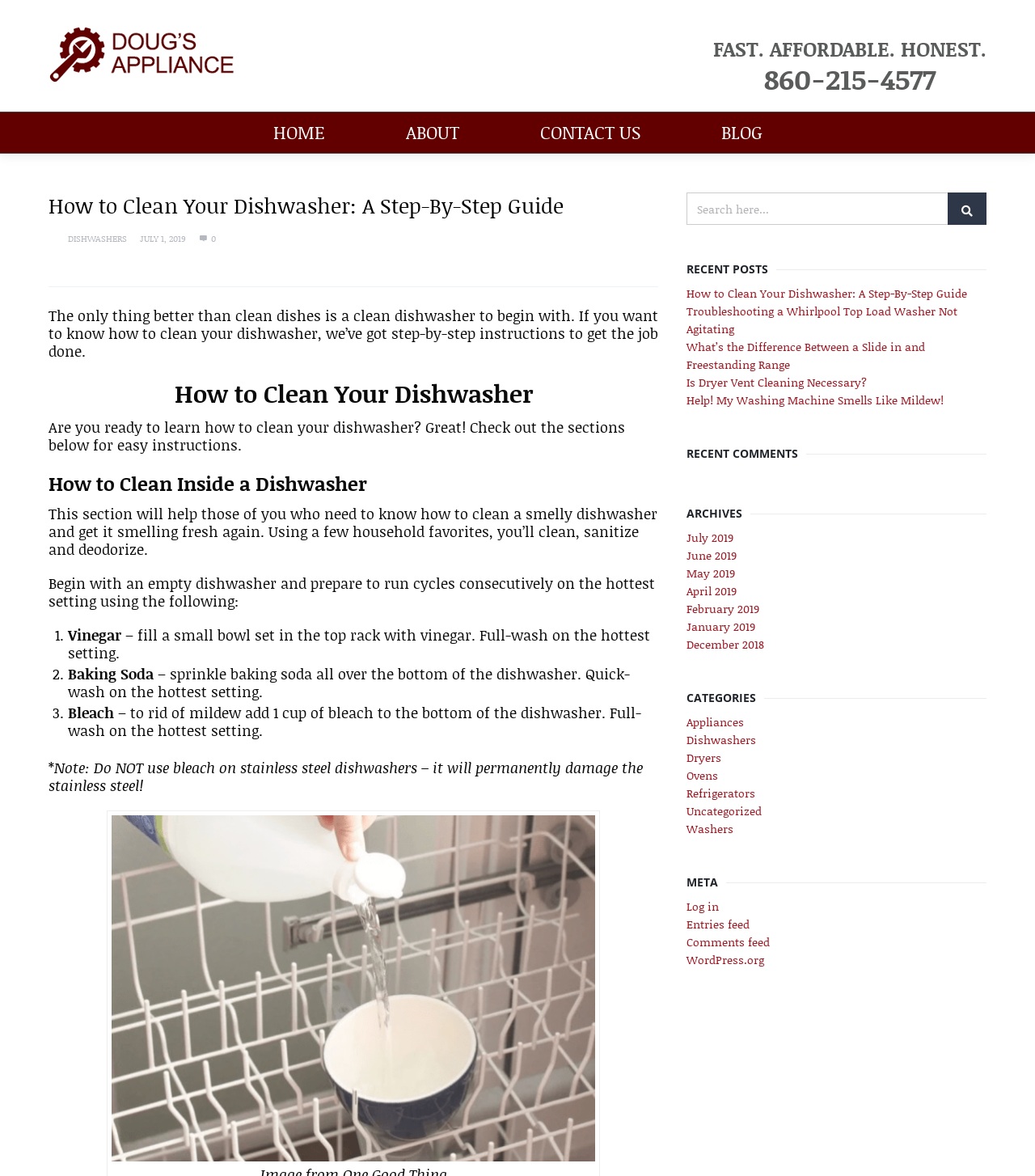Can you find and provide the main heading text of this webpage?

How to Clean Your Dishwasher: A Step-By-Step Guide